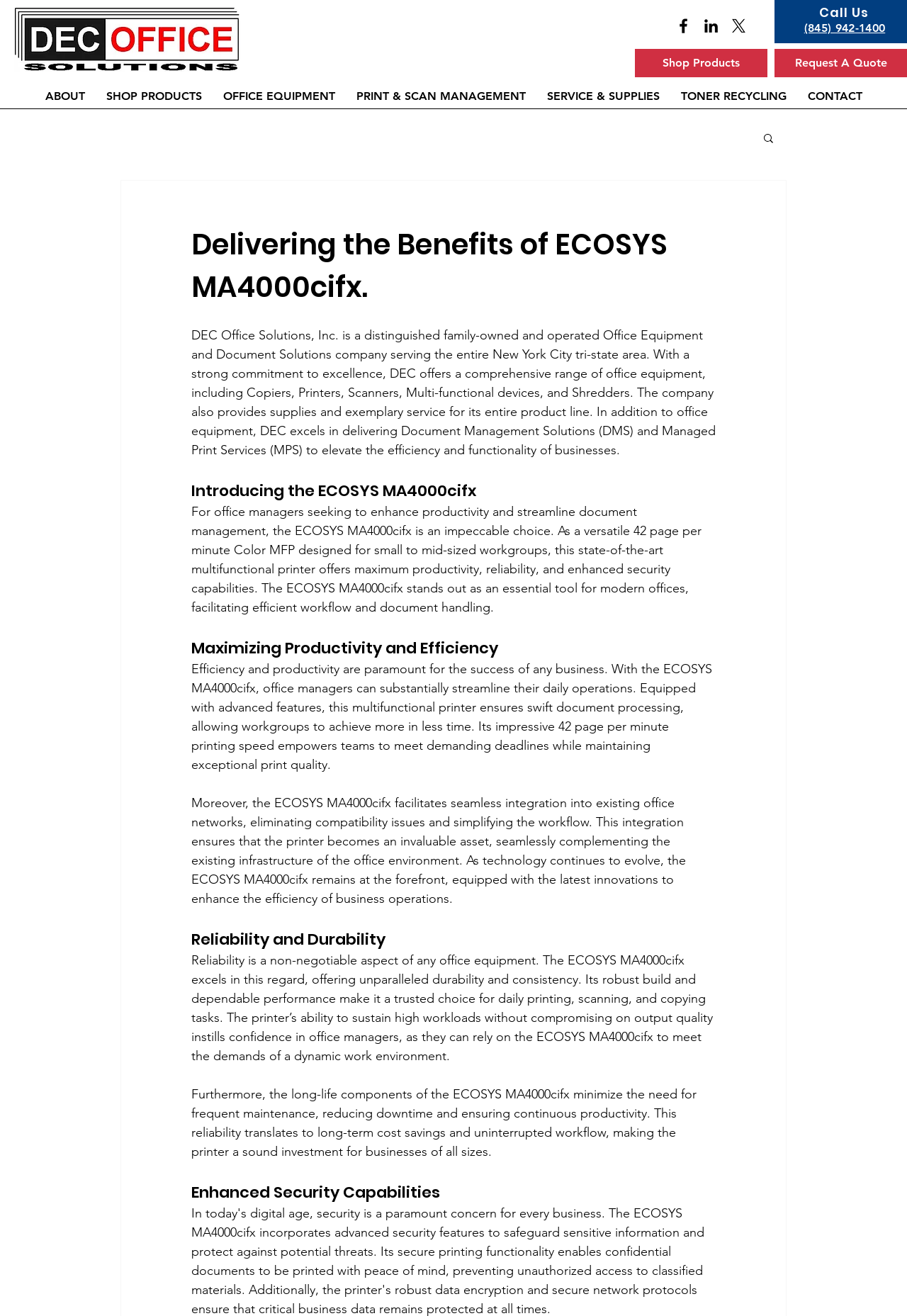What is the purpose of the ECOSYS MA4000cifx?
Based on the image content, provide your answer in one word or a short phrase.

To enhance productivity and streamline document management